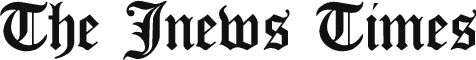Elaborate on the elements present in the image.

This image features the logo of "The Inews Times," presented in an elegant and bold typographic style. The logo's design emphasizes the news outlet's commitment to delivering timely and relevant information, reflecting a sense of authority and professionalism. The font choice suggests a traditional yet modern journalistic approach, appealing to a diverse readership interested in current events and insightful analyses. The logo serves as a recognizable symbol for the publication, inviting viewers to explore its content on various topics, including politics, world events, and more.